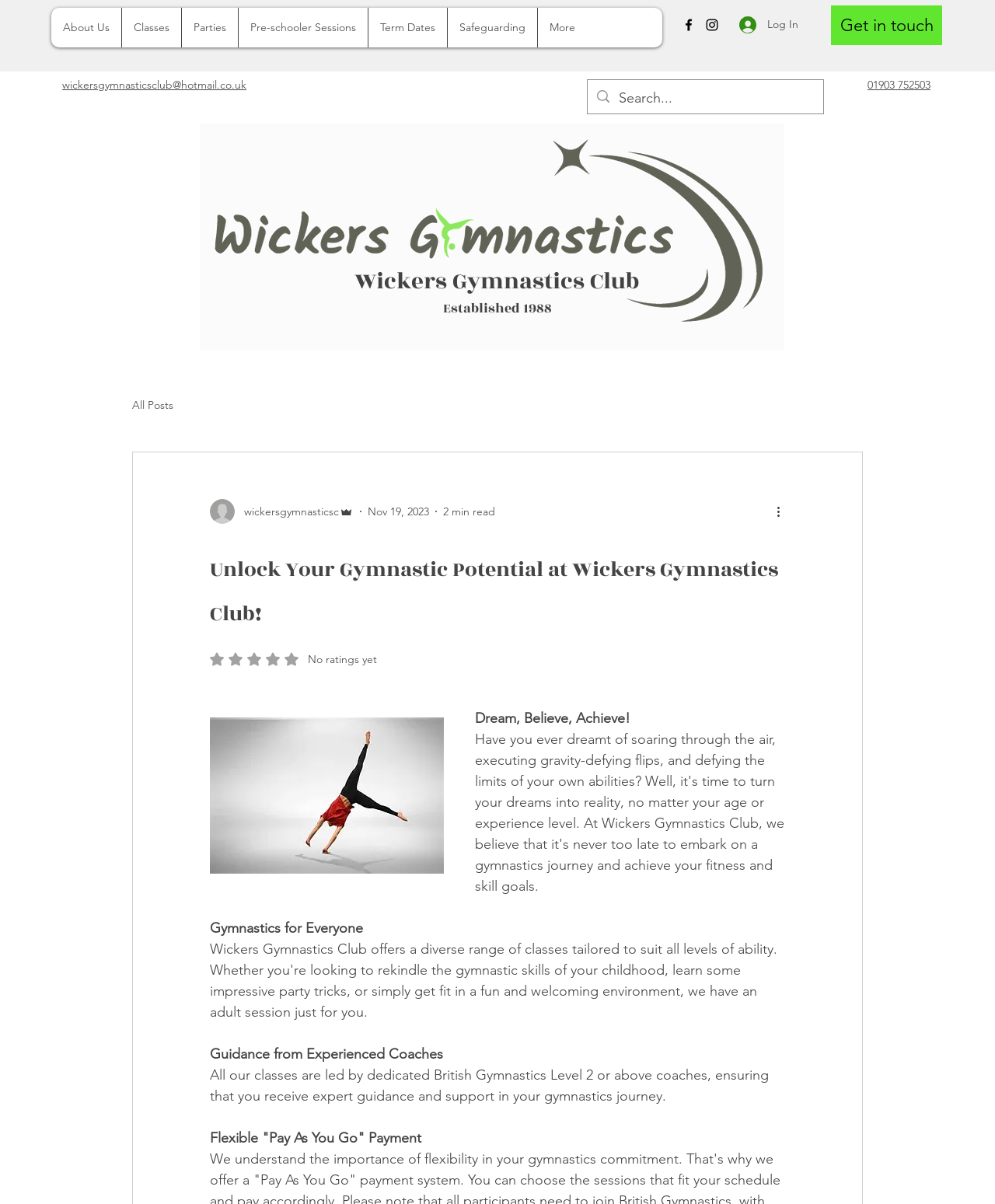What is the rating of the gymnastics club?
Please answer the question as detailed as possible based on the image.

I found the answer by looking at the button element with the text 'Rated 0 out of 5 stars. No ratings yet' at coordinates [0.211, 0.542, 0.379, 0.553]. This element is a button, and its text content is the rating of the gymnastics club.